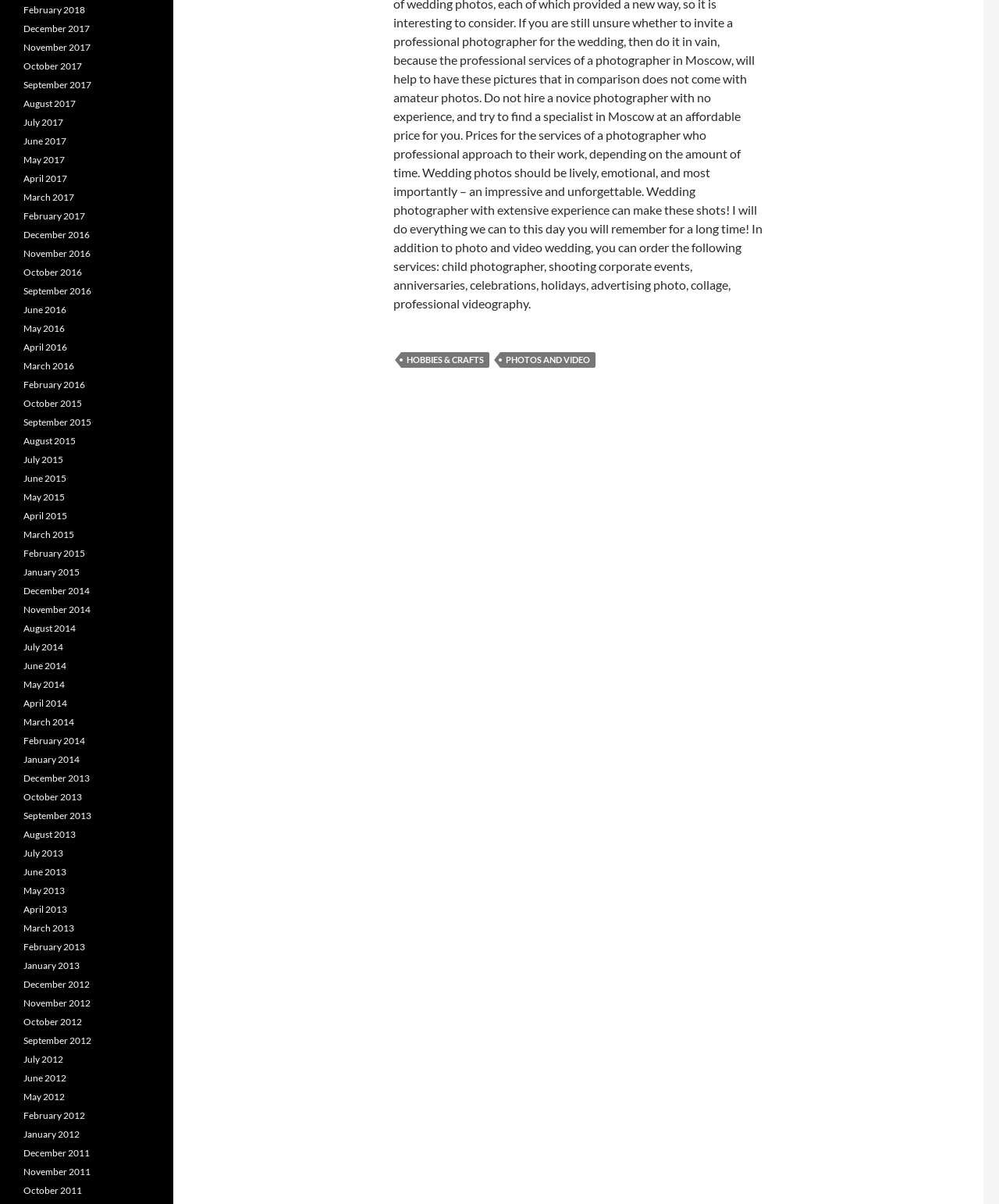Find and provide the bounding box coordinates for the UI element described with: "October 2016".

[0.023, 0.221, 0.082, 0.231]